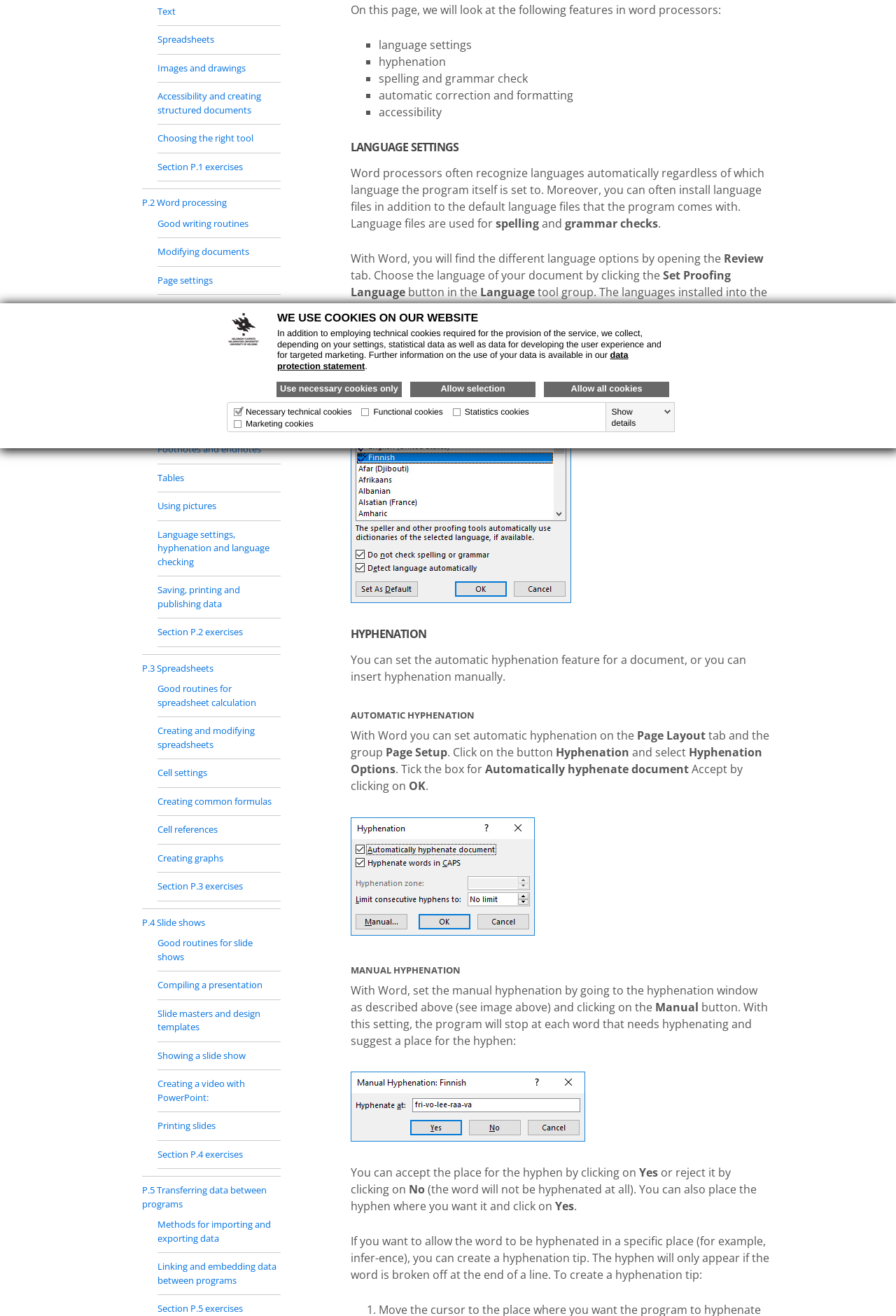Using the description: "Saving, printing and publishing data", determine the UI element's bounding box coordinates. Ensure the coordinates are in the format of four float numbers between 0 and 1, i.e., [left, top, right, bottom].

[0.176, 0.443, 0.268, 0.463]